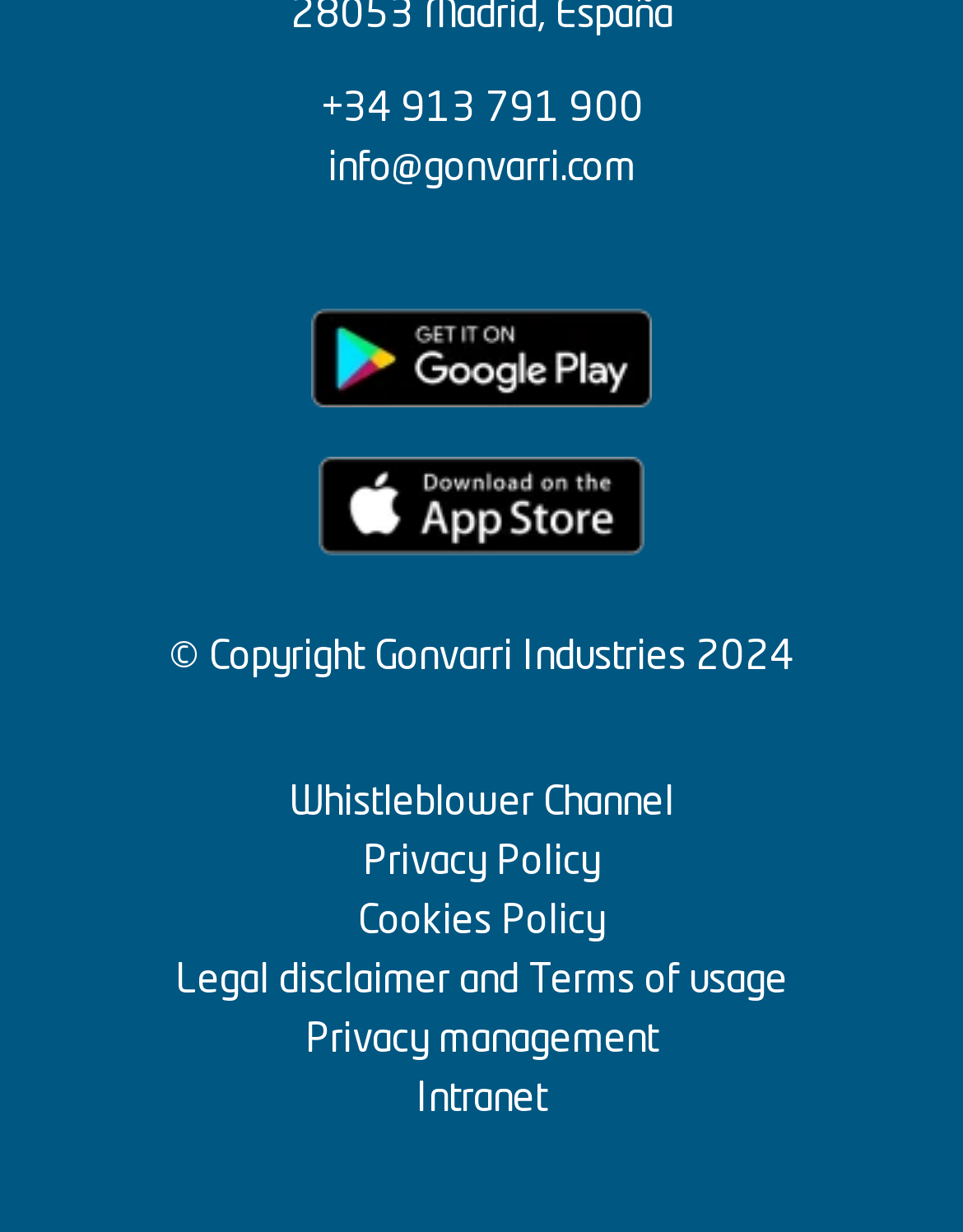How many links are there at the bottom of the webpage?
Provide a one-word or short-phrase answer based on the image.

6